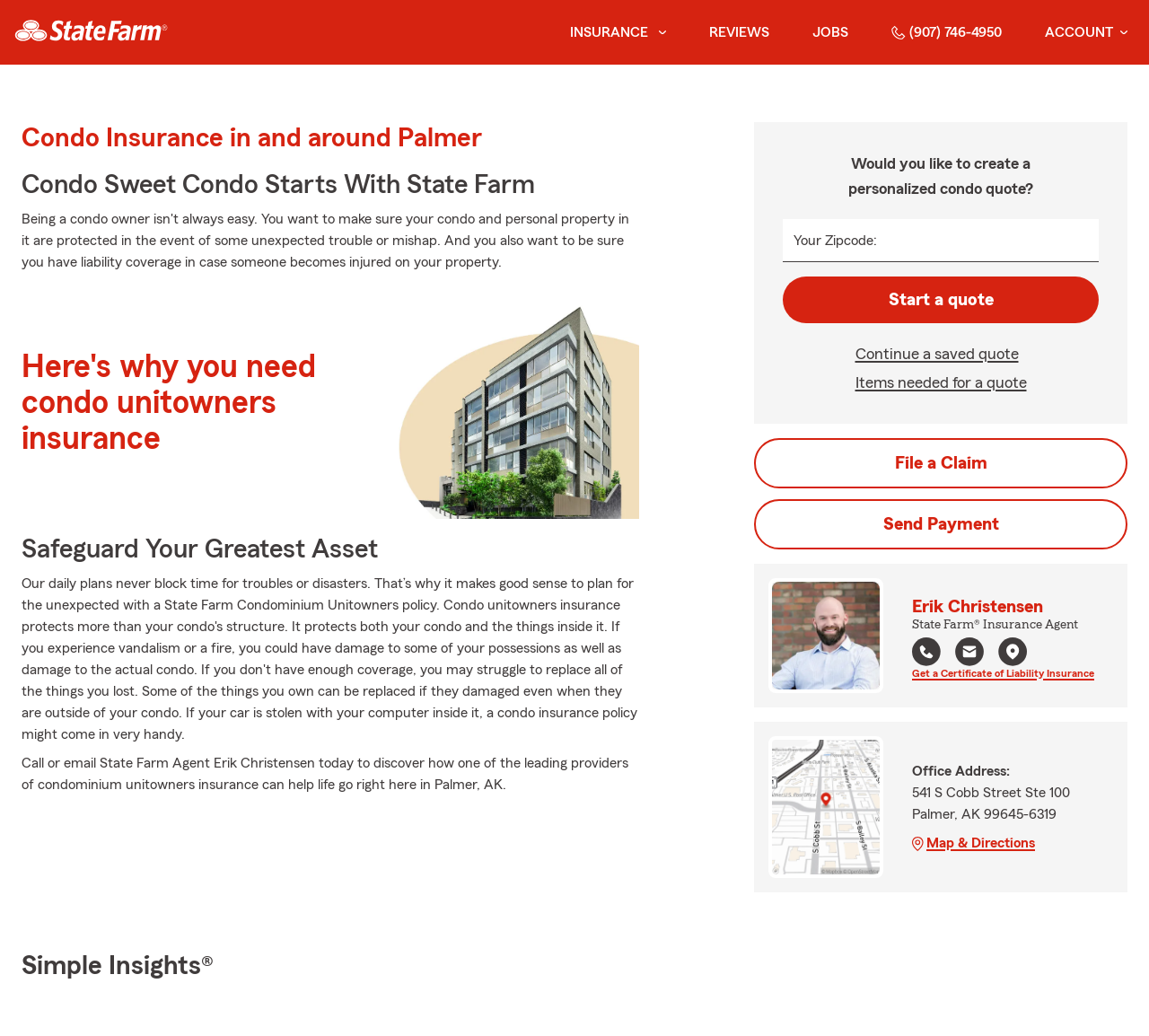Pinpoint the bounding box coordinates of the element that must be clicked to accomplish the following instruction: "Click the State Farm logo". The coordinates should be in the format of four float numbers between 0 and 1, i.e., [left, top, right, bottom].

[0.0, 0.005, 0.159, 0.058]